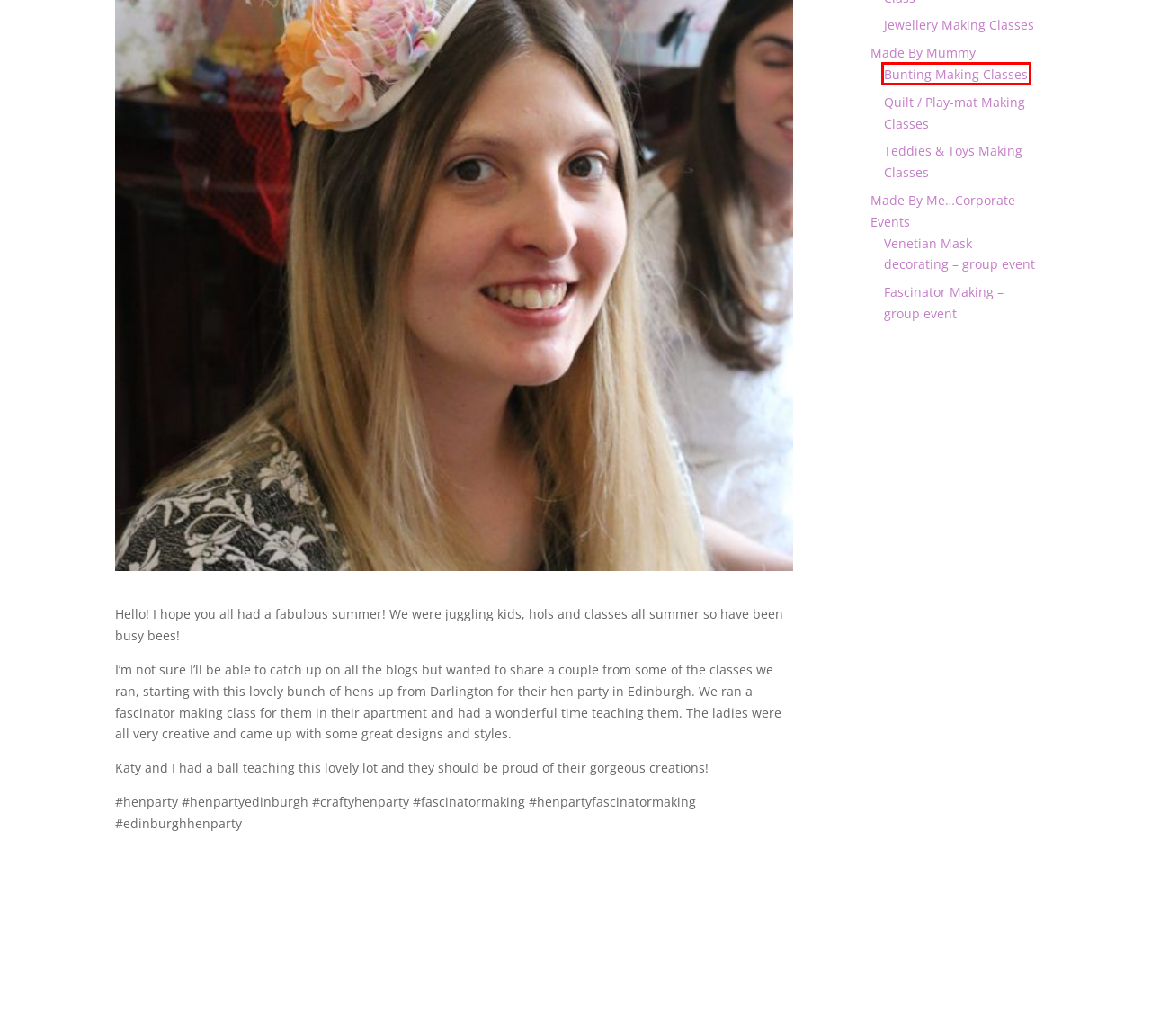Inspect the screenshot of a webpage with a red rectangle bounding box. Identify the webpage description that best corresponds to the new webpage after clicking the element inside the bounding box. Here are the candidates:
A. Made By… Mummy & Co | MADE EVENTS SCOTLAND
B. Jewellery Making Classes | MADE EVENTS SCOTLAND
C. MADE Events and Craft Parties | Home of creative events
D. Baby Showers – Teddies & Toys Making Classes | MADE EVENTS SCOTLAND
E. Fascinator Making – group event | MADE EVENTS SCOTLAND
F. Baby Showers – Bunting Making Classes | MADE EVENTS SCOTLAND
G. Baby Showers – Quilt / Play-mat Making Classes | MADE EVENTS SCOTLAND
H. Made By Me…Corporate Events | MADE EVENTS SCOTLAND

F